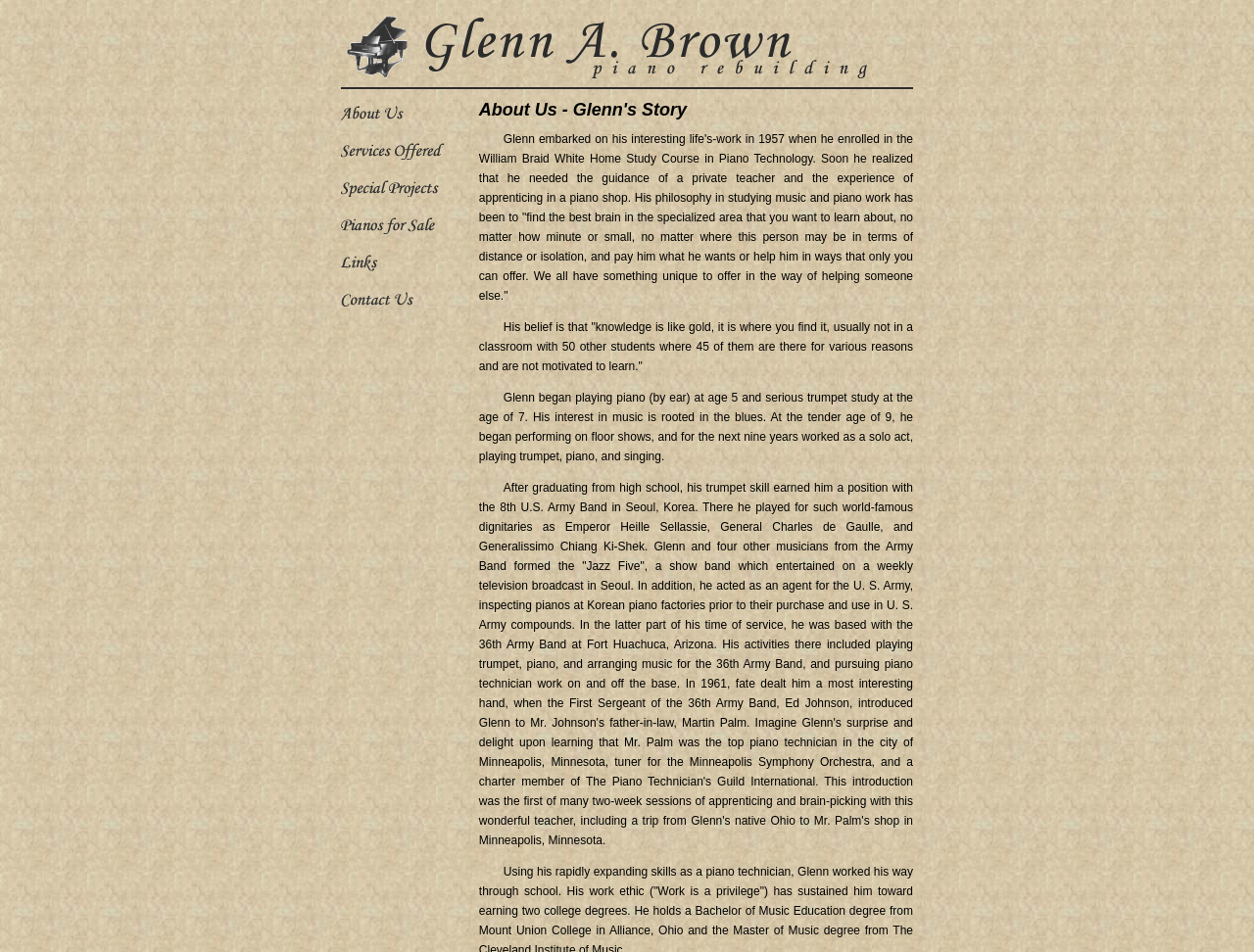Answer the question in a single word or phrase:
Is there an image on the webpage?

Yes